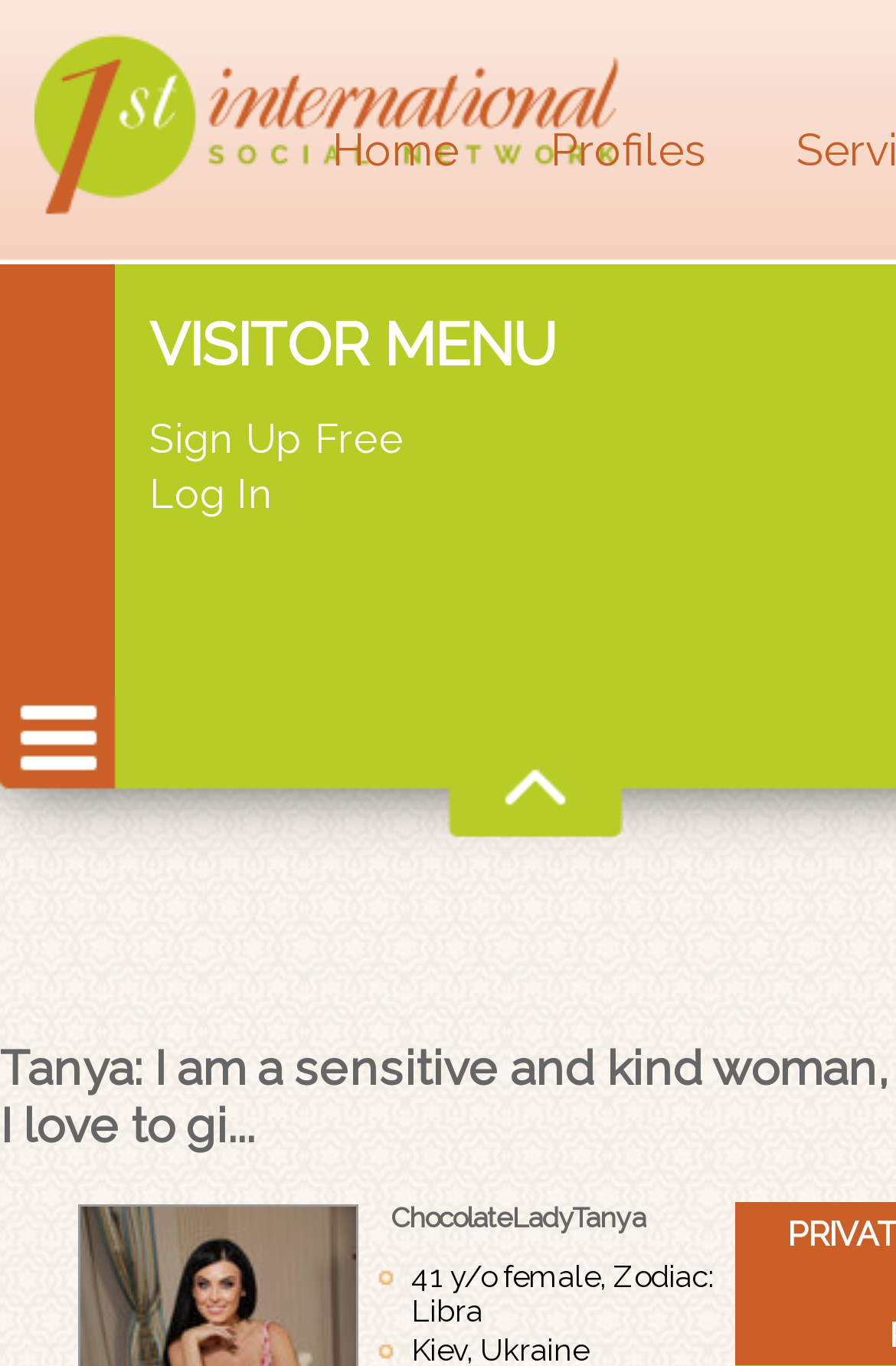Identify the bounding box coordinates for the UI element that matches this description: "alt="logo"".

[0.038, 0.073, 0.7, 0.105]